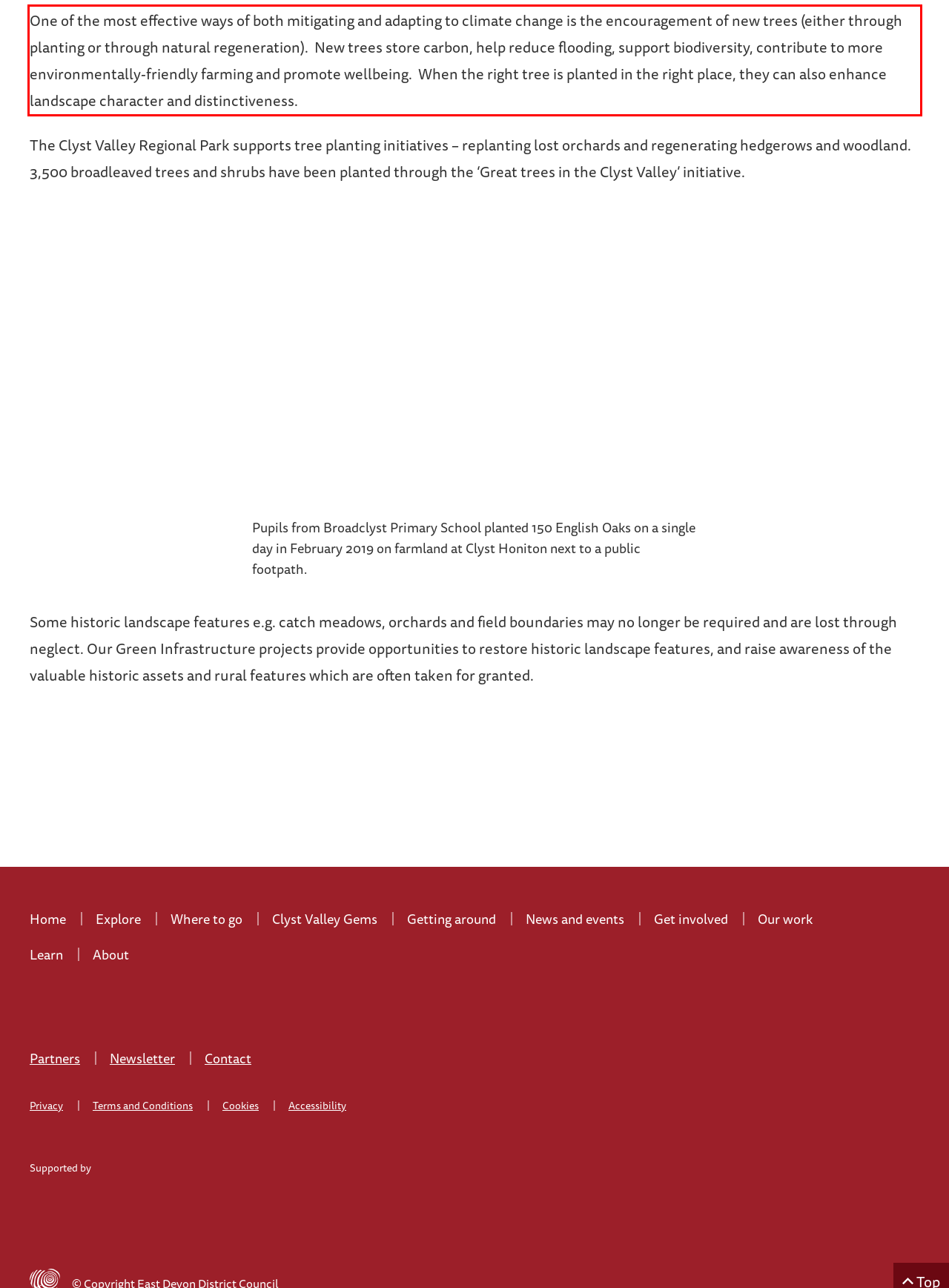Inspect the webpage screenshot that has a red bounding box and use OCR technology to read and display the text inside the red bounding box.

One of the most effective ways of both mitigating and adapting to climate change is the encouragement of new trees (either through planting or through natural regeneration). New trees store carbon, help reduce flooding, support biodiversity, contribute to more environmentally-friendly farming and promote wellbeing. When the right tree is planted in the right place, they can also enhance landscape character and distinctiveness.